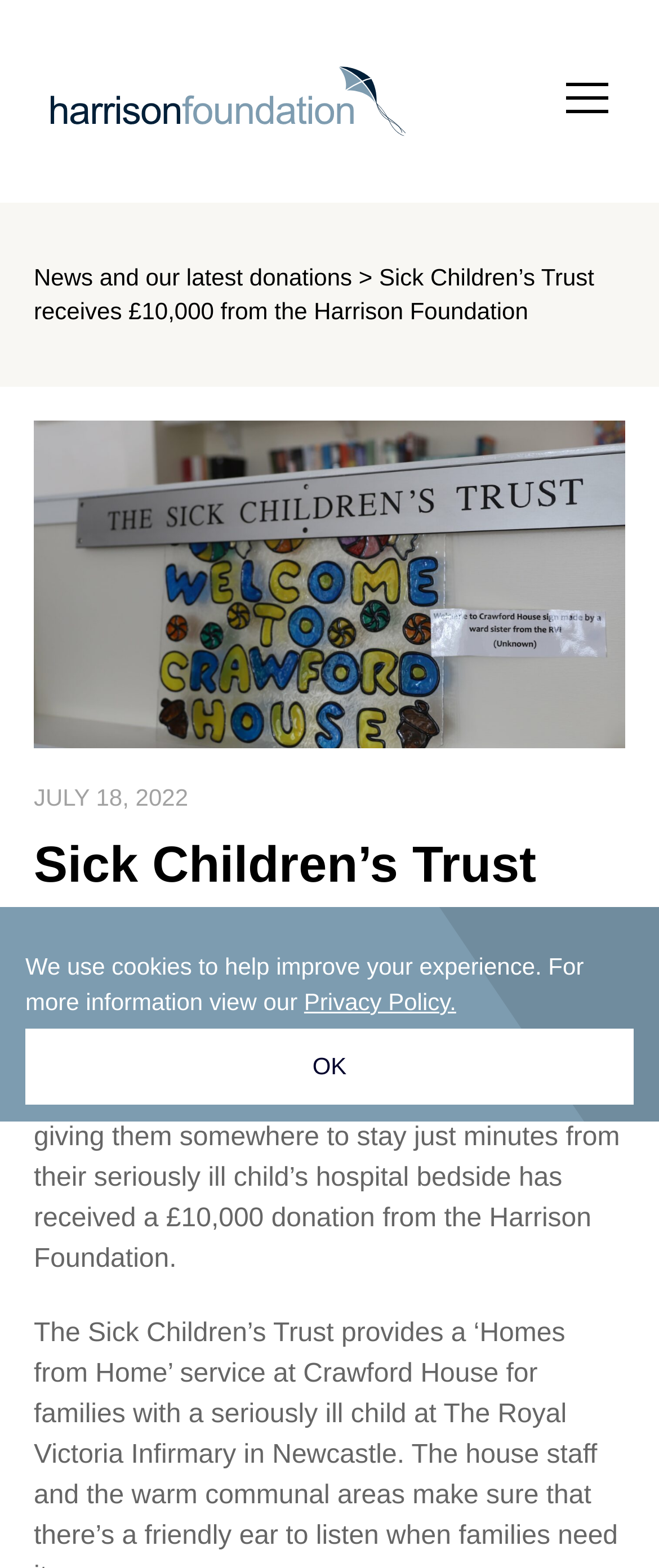Based on the element description "News and our latest donations", predict the bounding box coordinates of the UI element.

[0.051, 0.168, 0.534, 0.185]